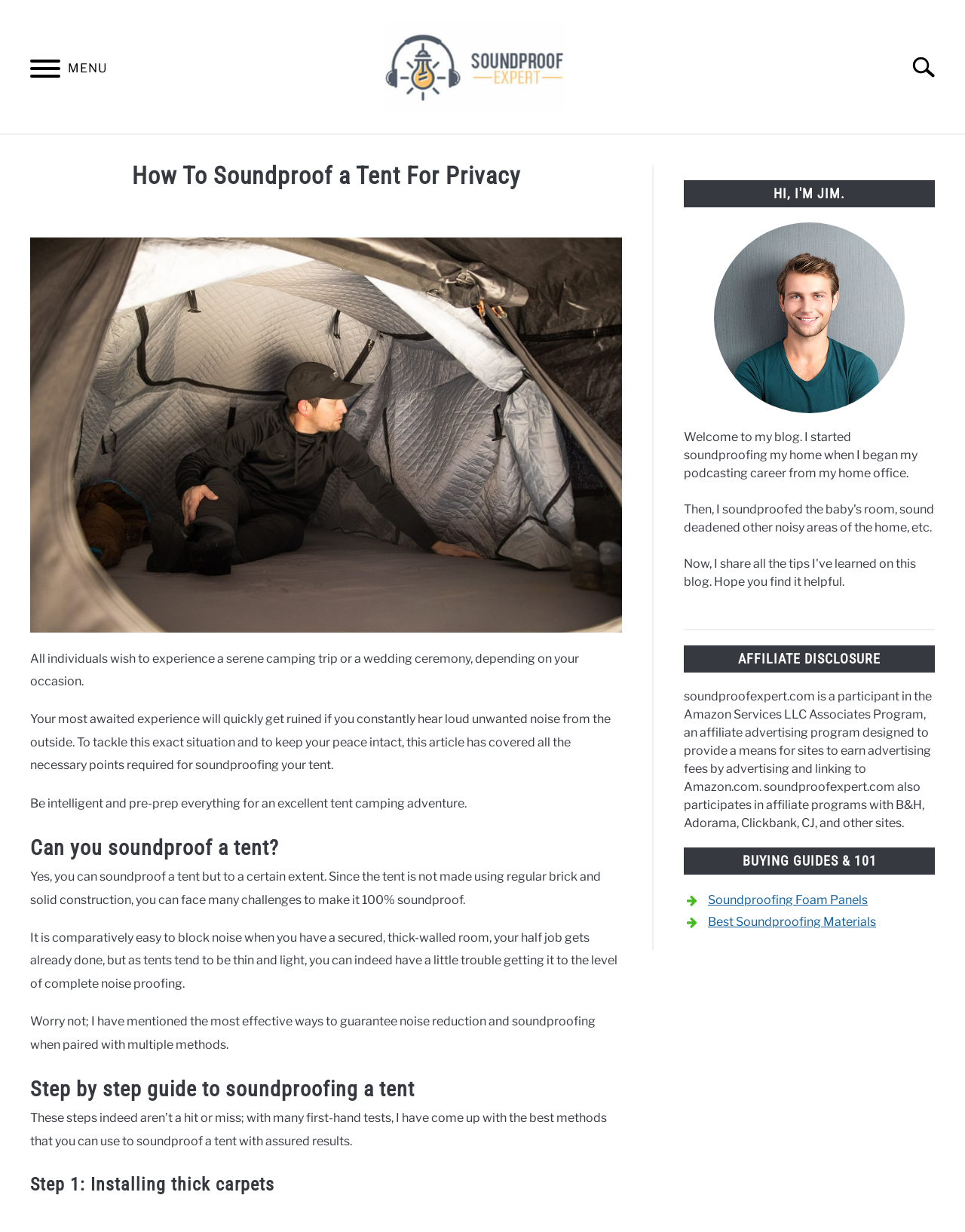Determine the bounding box coordinates of the clickable element to complete this instruction: "Search for something". Provide the coordinates in the format of four float numbers between 0 and 1, [left, top, right, bottom].

[0.93, 0.033, 1.0, 0.076]